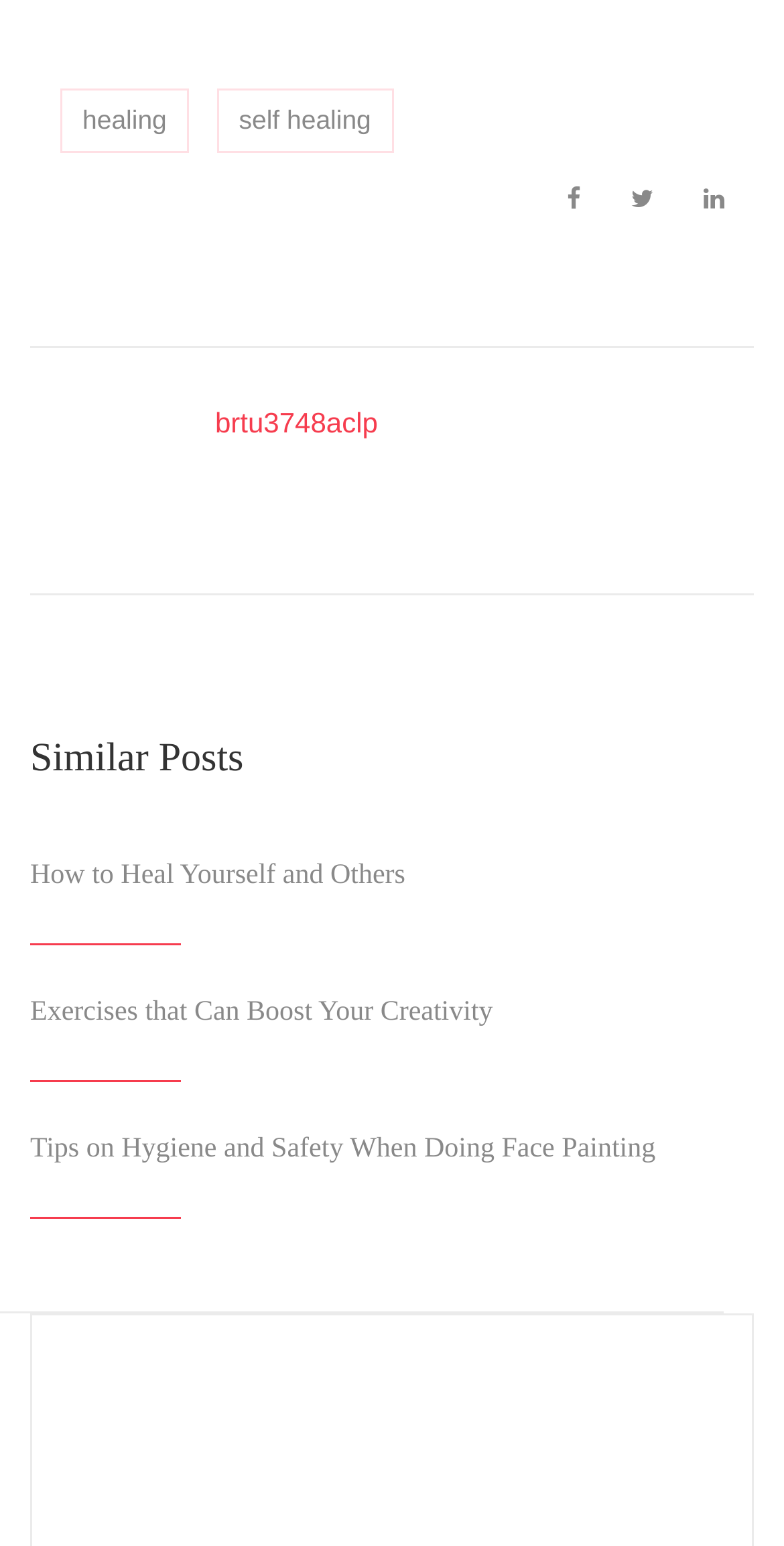Provide a brief response to the question below using a single word or phrase: 
How many articles are present on the webpage?

3